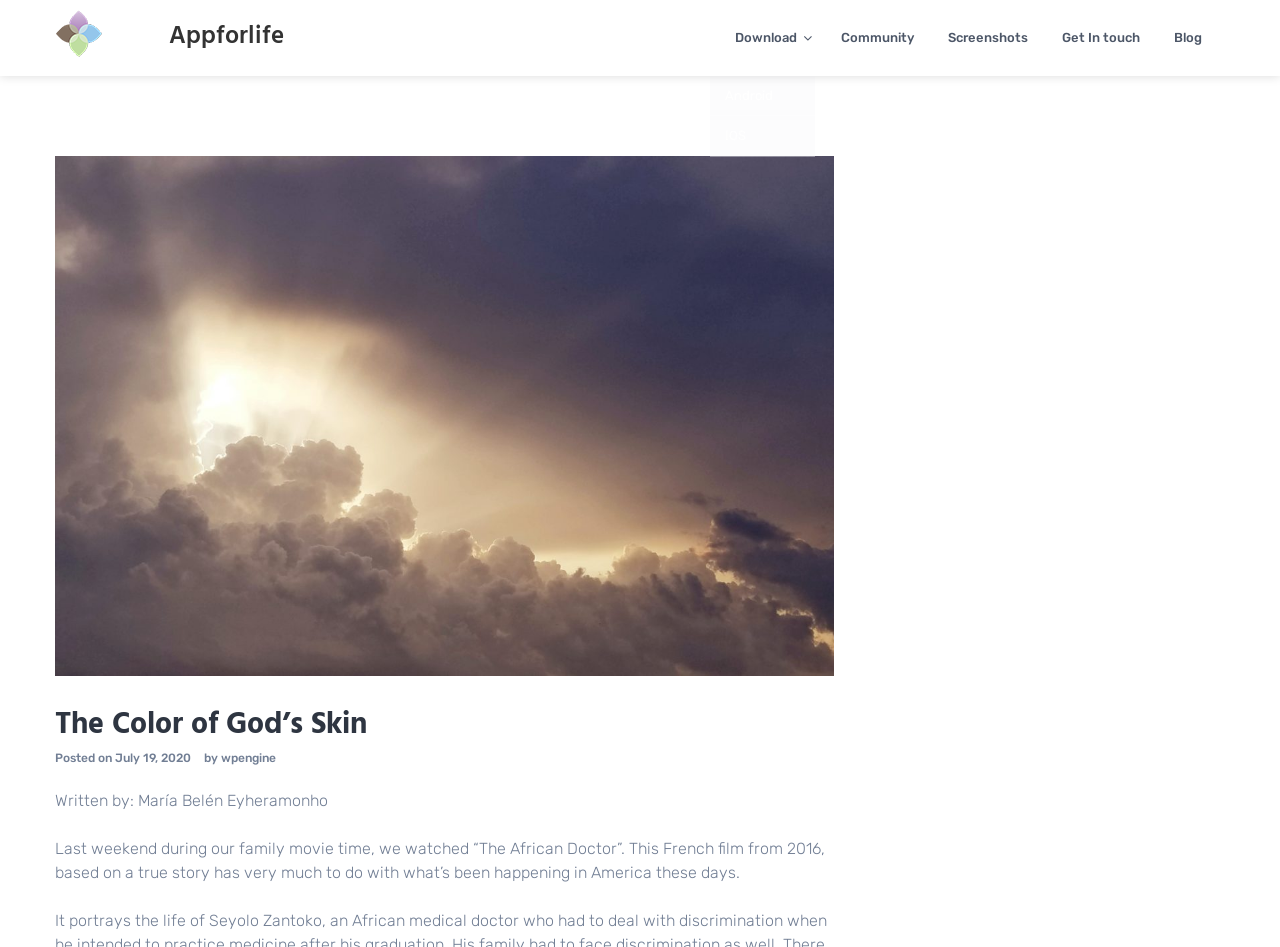Convey a detailed summary of the webpage, mentioning all key elements.

The webpage is about an article titled "The Color of God's Skin" on the Appforlife website. At the top left, there is a link to the Appforlife website, accompanied by a small image with the same name. Next to it, there is a heading that also reads "Appforlife". 

Below these elements, there are several links aligned horizontally, including "Download", "Android", "IOS", "Community", "Screenshots", "Get In touch", and "Blog". 

Further down, there is a header section that contains the title of the article, "The Color of God's Skin", followed by the posting date, "July 19, 2020", and the author's name, "wpengine". 

Below the header, there is a paragraph of text written by María Belén Eyheramonho, which starts with "Last weekend during our family movie time, we watched “The African Doctor”. This French film from 2016, based on a true story has very much to do with what’s been happening in America these days."